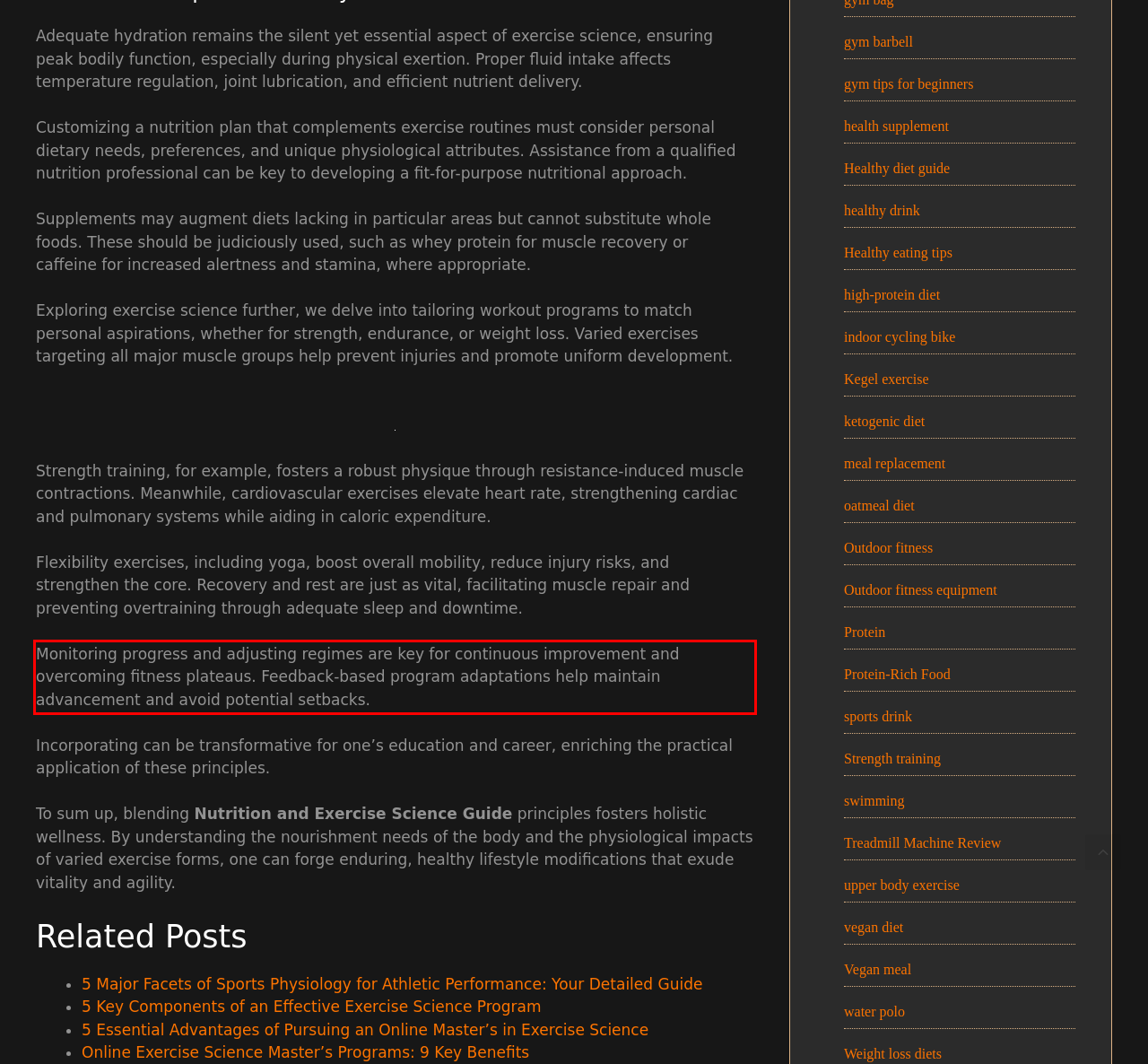You have a screenshot of a webpage with a UI element highlighted by a red bounding box. Use OCR to obtain the text within this highlighted area.

Monitoring progress and adjusting regimes are key for continuous improvement and overcoming fitness plateaus. Feedback-based program adaptations help maintain advancement and avoid potential setbacks.